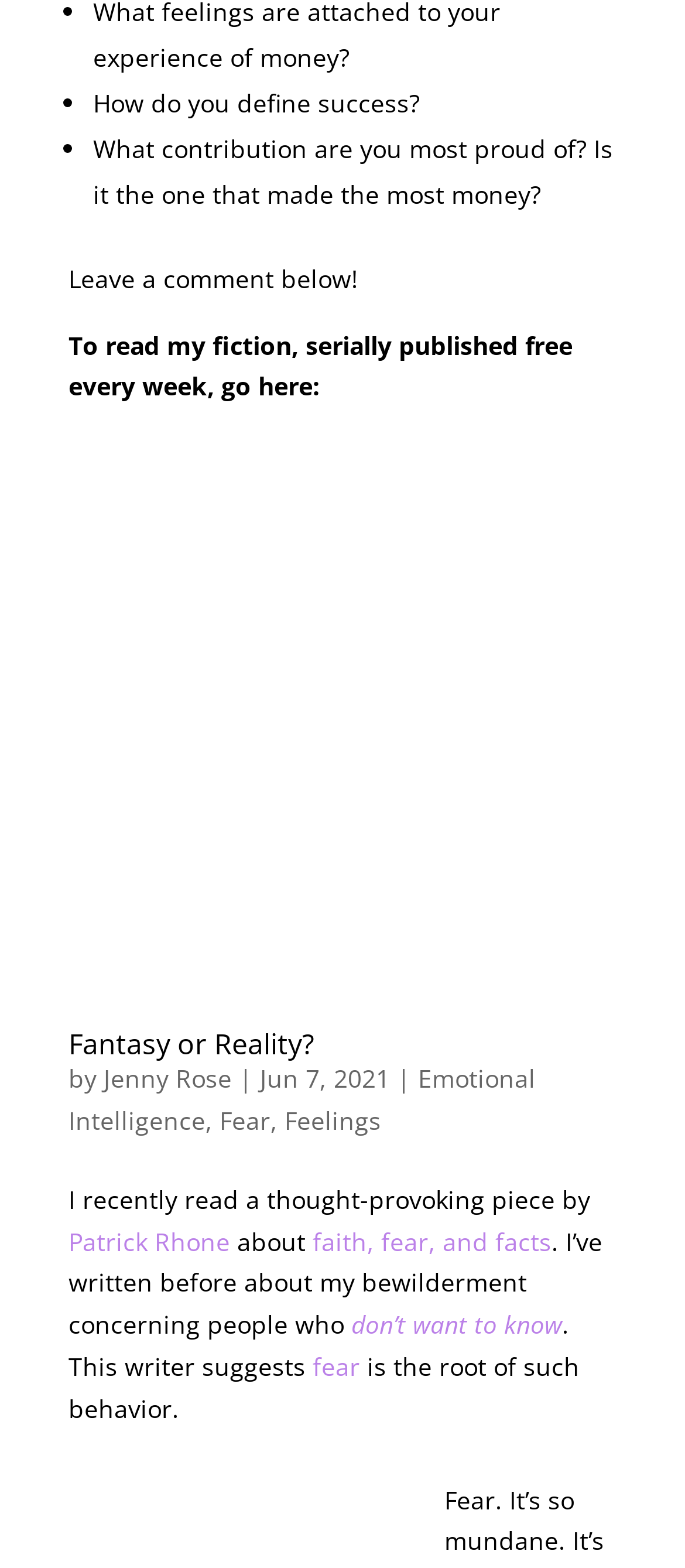Determine the bounding box coordinates of the target area to click to execute the following instruction: "Click on the link to read fiction."

[0.1, 0.26, 0.9, 0.61]